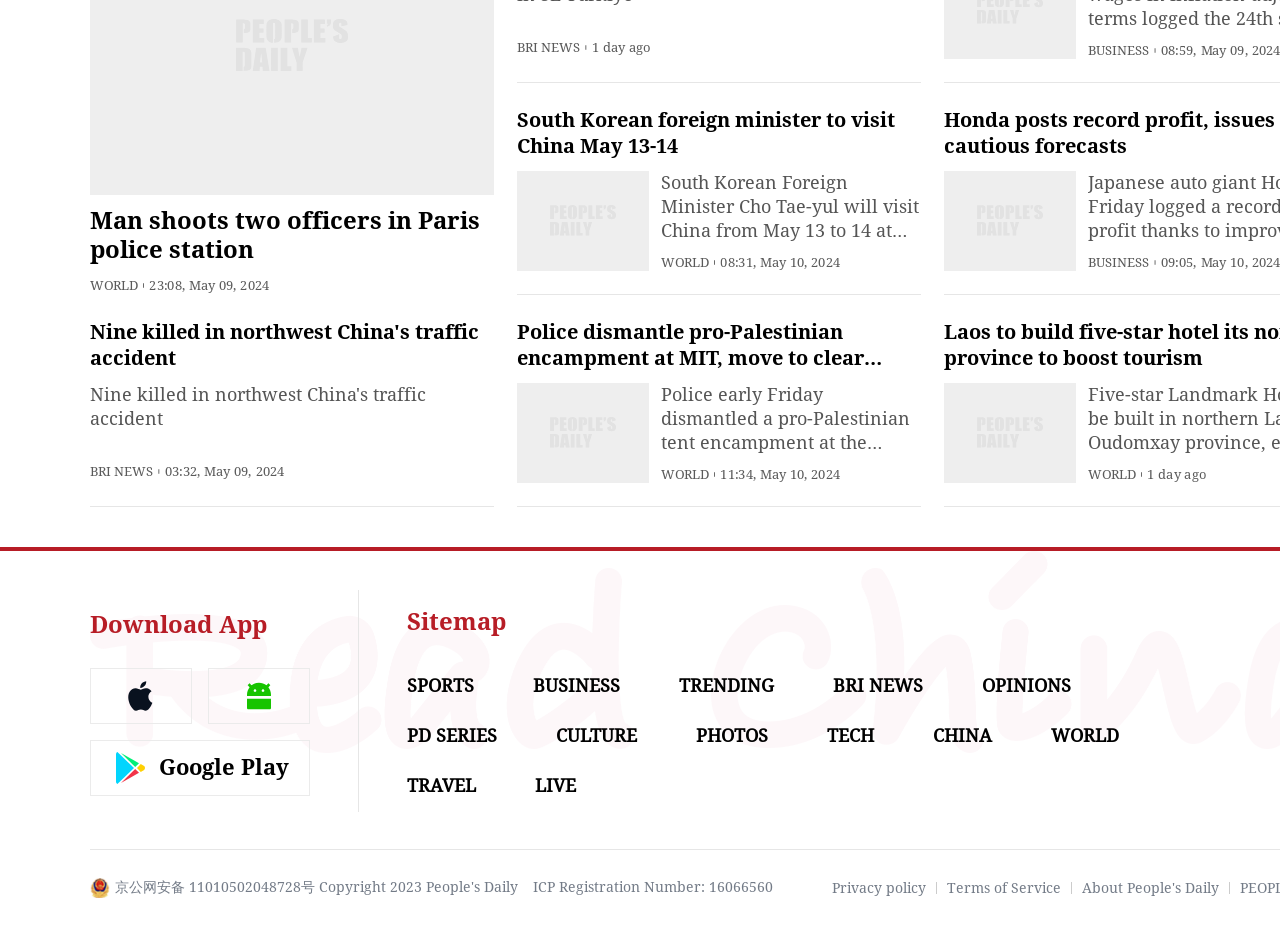What is the category of the news 'Man shoots two officers in Paris police station'?
Please respond to the question with a detailed and informative answer.

The news 'Man shoots two officers in Paris police station' is categorized under 'WORLD' because it is a news article about an event that occurred in Paris, which is a location outside of China, and is therefore classified as a world news article.